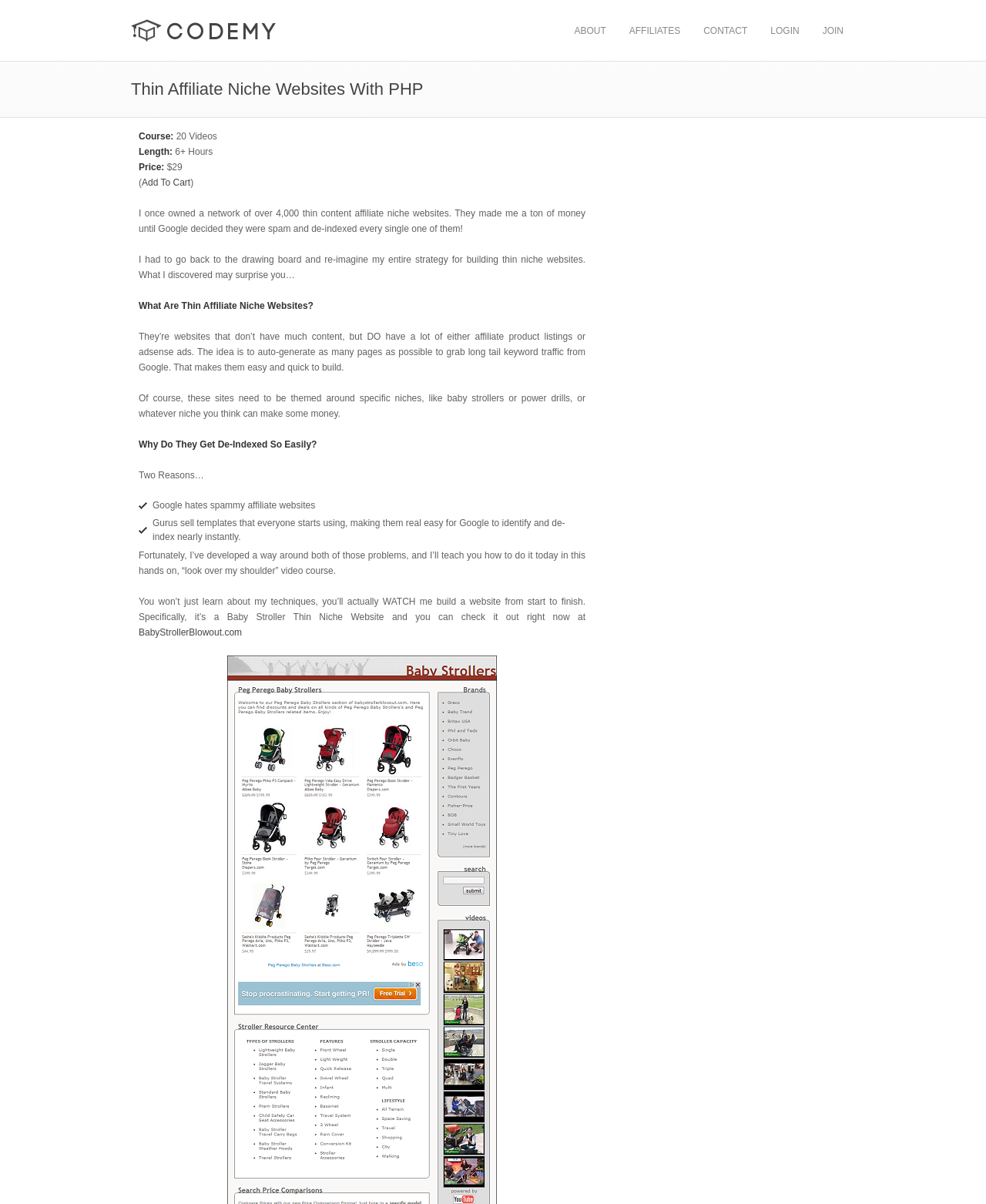Generate a thorough caption detailing the webpage content.

This webpage is about a course on building thin affiliate niche websites with PHP. At the top, there is a logo and a link to "Codemy.com" on the left, followed by a navigation menu with links to "ABOUT", "AFFILIATES", "CONTACT", "LOGIN", and "JOIN" on the right. 

Below the navigation menu, there is a heading that reads "Thin Affiliate Niche Websites With PHP". Underneath, there is a section that displays the course details, including the number of videos (20), length (6+ hours), and price ($29). There is also a call-to-action link to "Add To Cart" next to the price.

The main content of the webpage is a series of paragraphs that introduce the concept of thin affiliate niche websites, explaining what they are, how they work, and why they often get de-indexed by Google. The author shares their personal experience of owning a network of over 4,000 thin content affiliate niche websites that were de-indexed by Google. 

The author then explains how they had to re-imagine their strategy and discovered a new approach to building these websites. The webpage also highlights the benefits of the course, which includes a hands-on, "look over my shoulder" video course where the author builds a website from start to finish. There is a link to a sample website, "BabyStrollerBlowout.com", which is a baby stroller thin niche website.